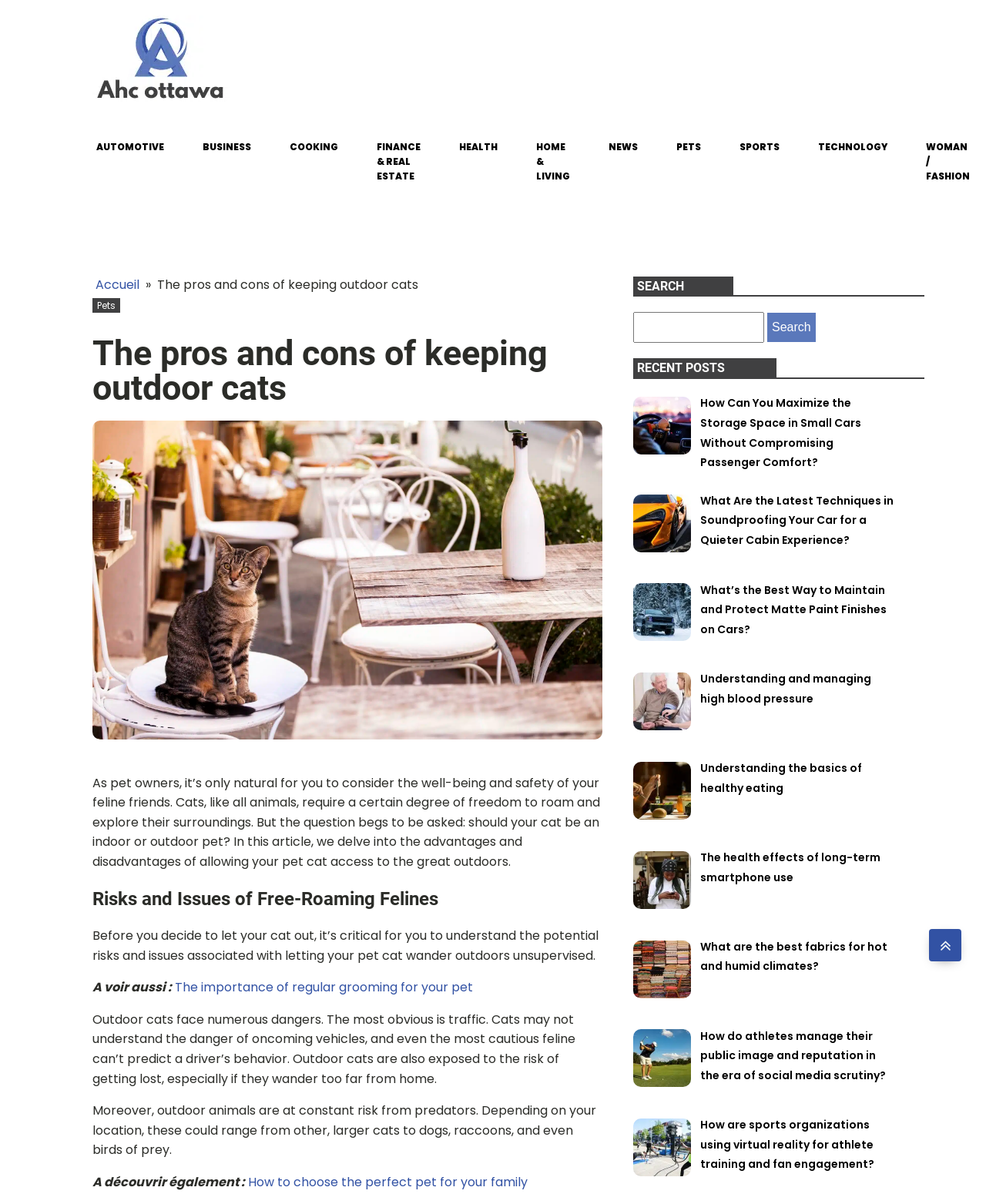Identify the bounding box for the UI element that is described as follows: "cooking".

[0.274, 0.103, 0.362, 0.141]